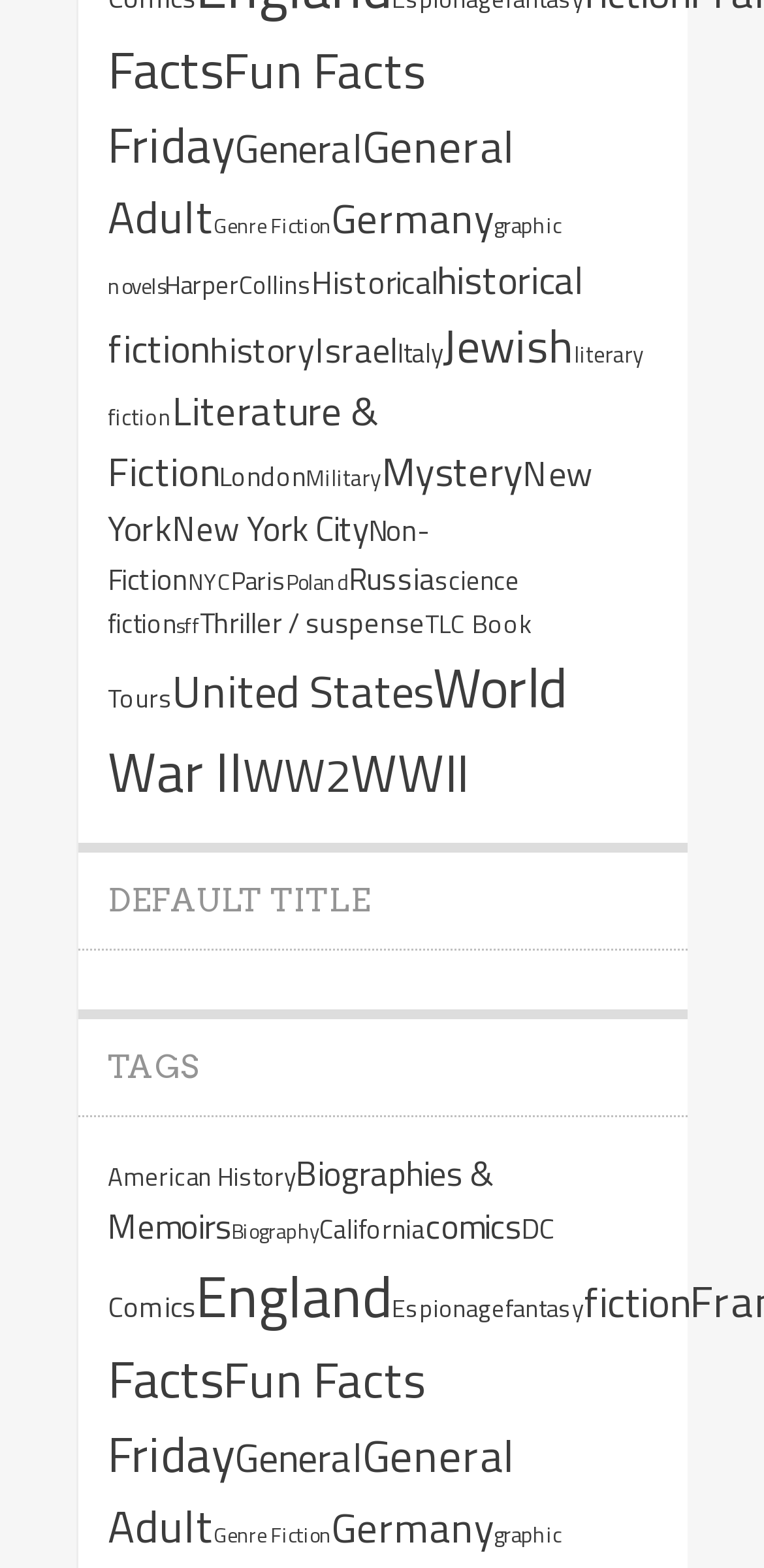How many categories are related to a specific country?
Refer to the image and provide a concise answer in one word or phrase.

7